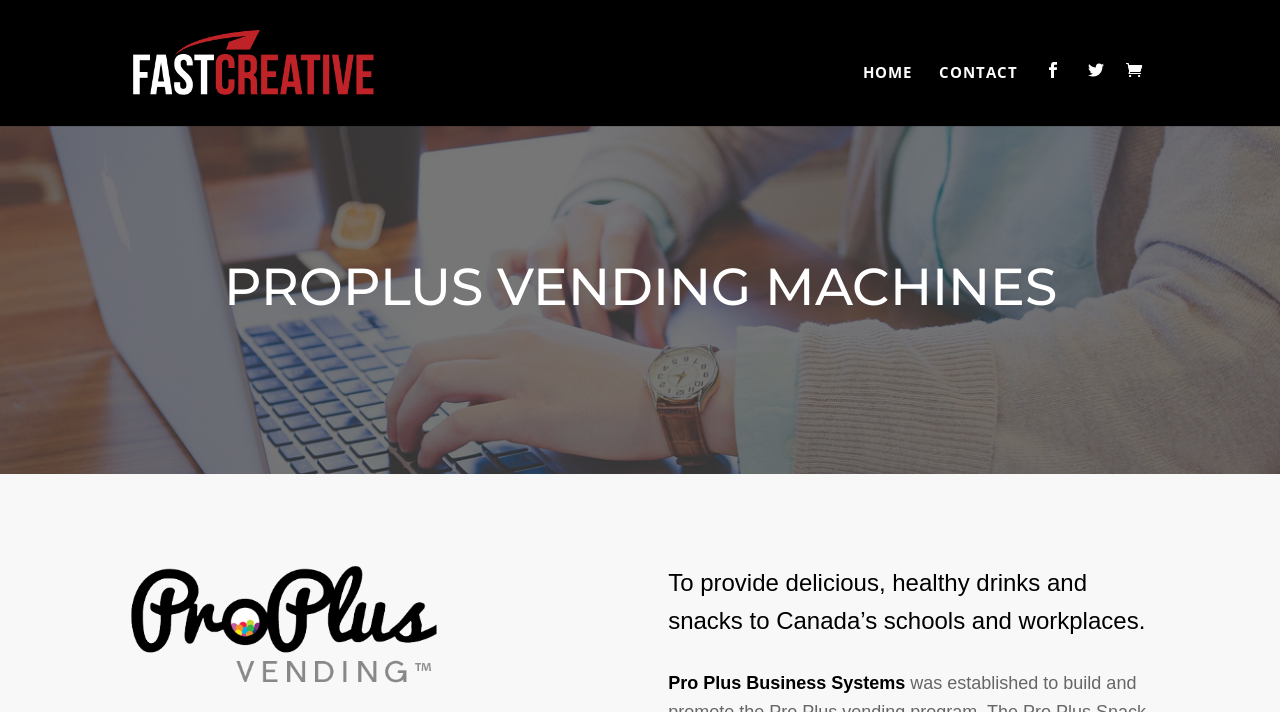Predict the bounding box for the UI component with the following description: "Home".

[0.674, 0.091, 0.712, 0.157]